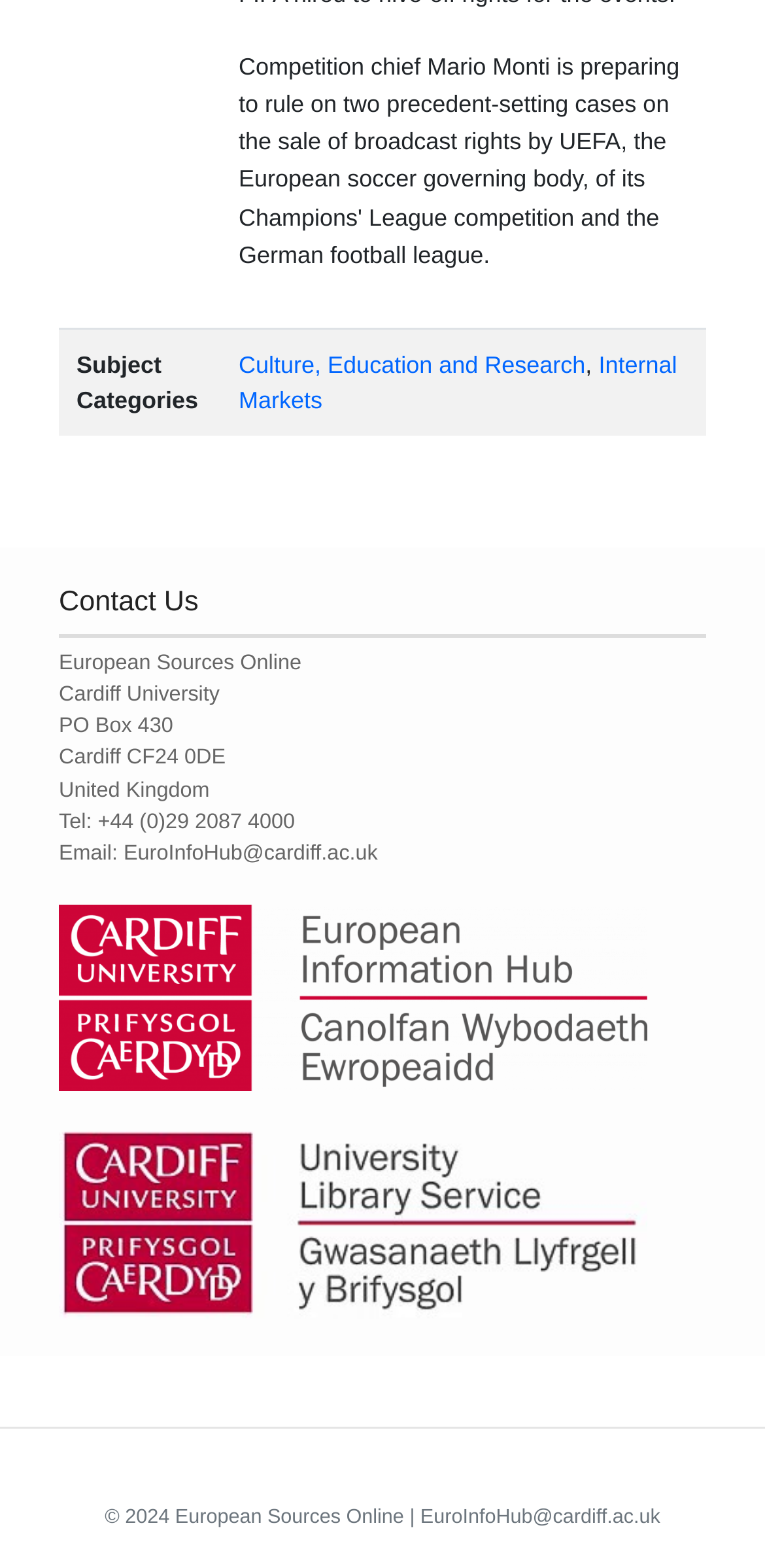Find the UI element described as: "Culture, Education and Research" and predict its bounding box coordinates. Ensure the coordinates are four float numbers between 0 and 1, [left, top, right, bottom].

[0.312, 0.224, 0.765, 0.241]